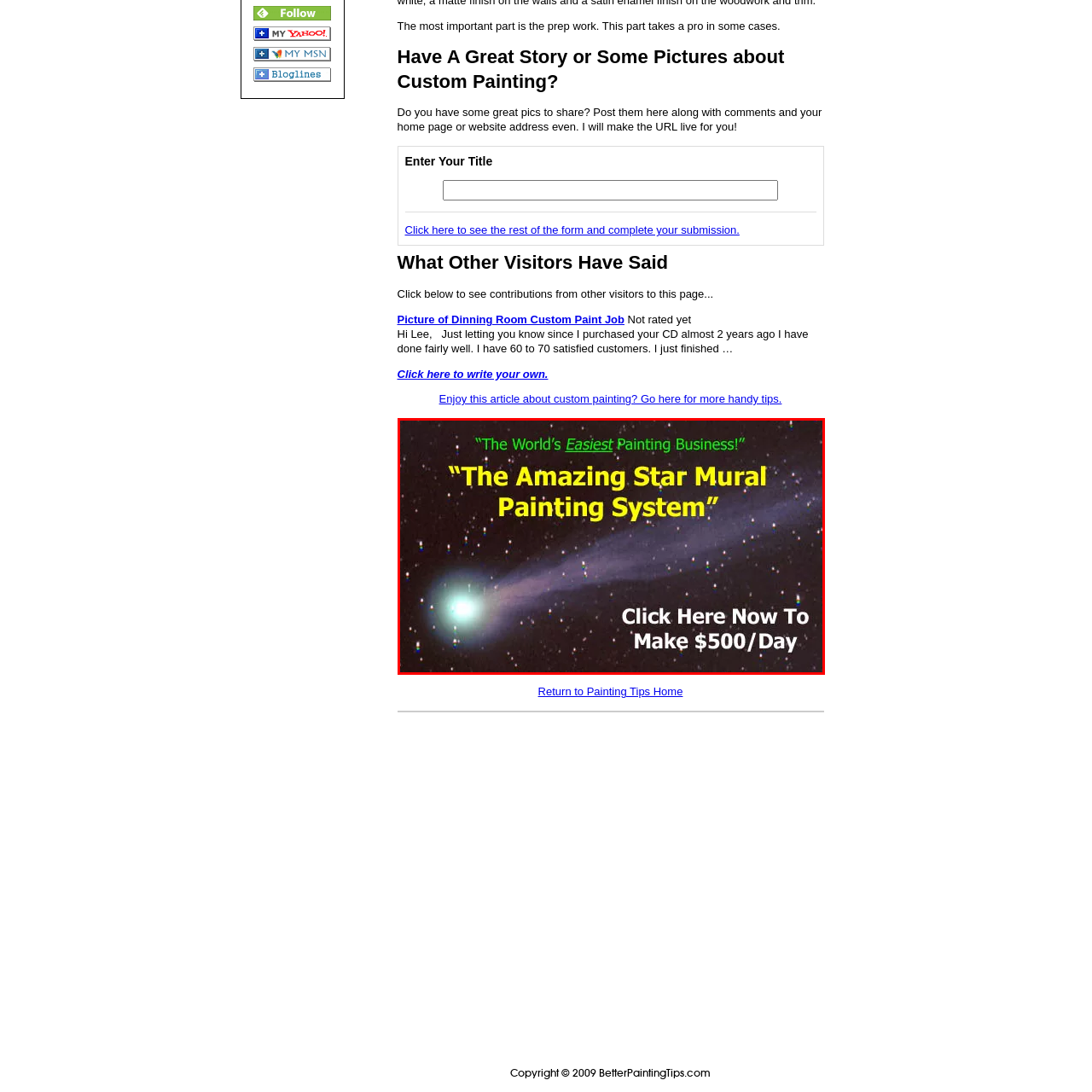Observe the image encased in the red box and deliver an in-depth response to the subsequent question by interpreting the details within the image:
What is the call to action at the bottom?

The call to action at the bottom of the image is 'Click Here Now To Make $500/Day' because the caption explicitly states that this is the phrase encouraging potential customers to engage immediately.